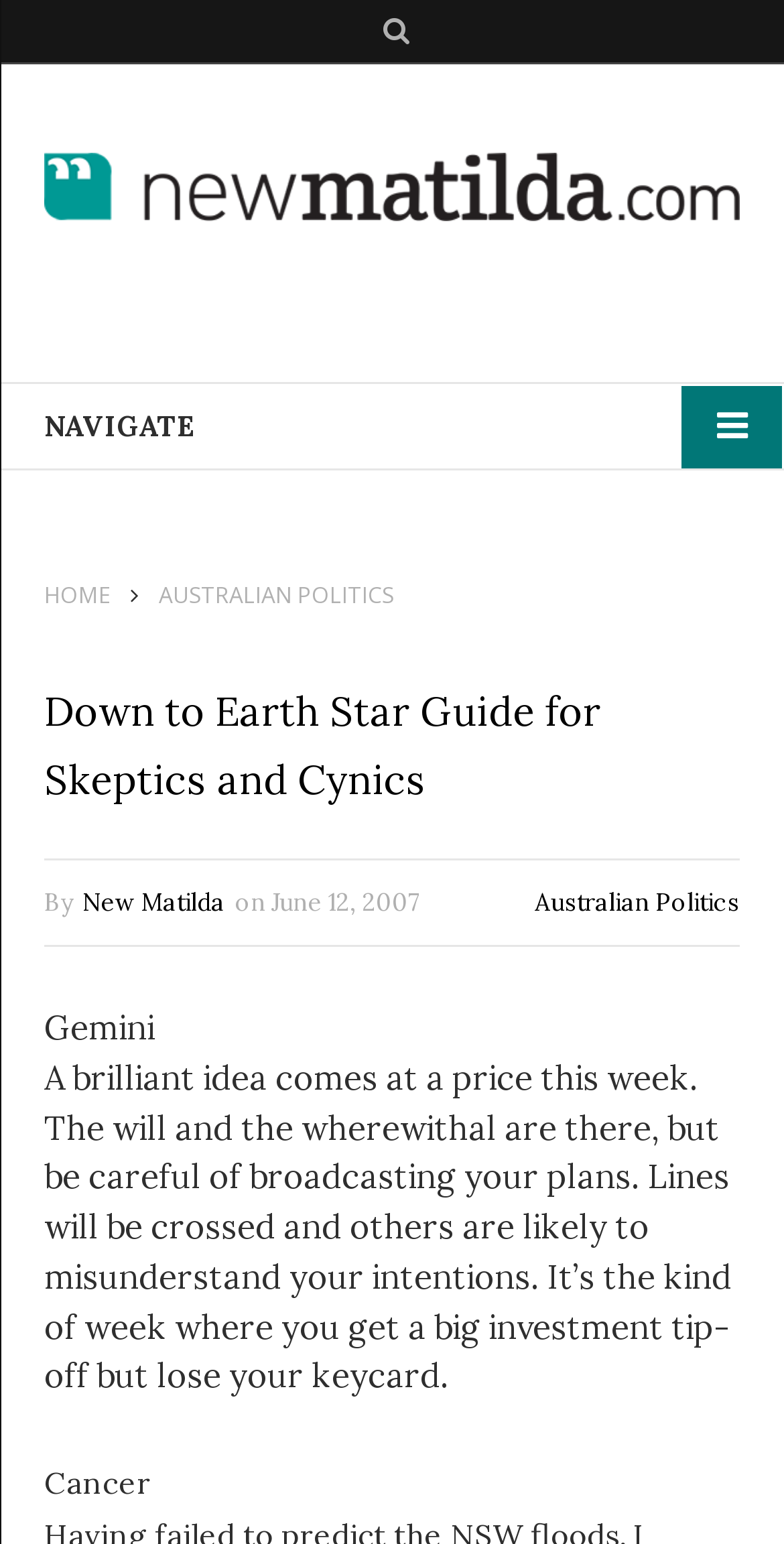What is the topic of the article?
Examine the screenshot and reply with a single word or phrase.

Australian Politics